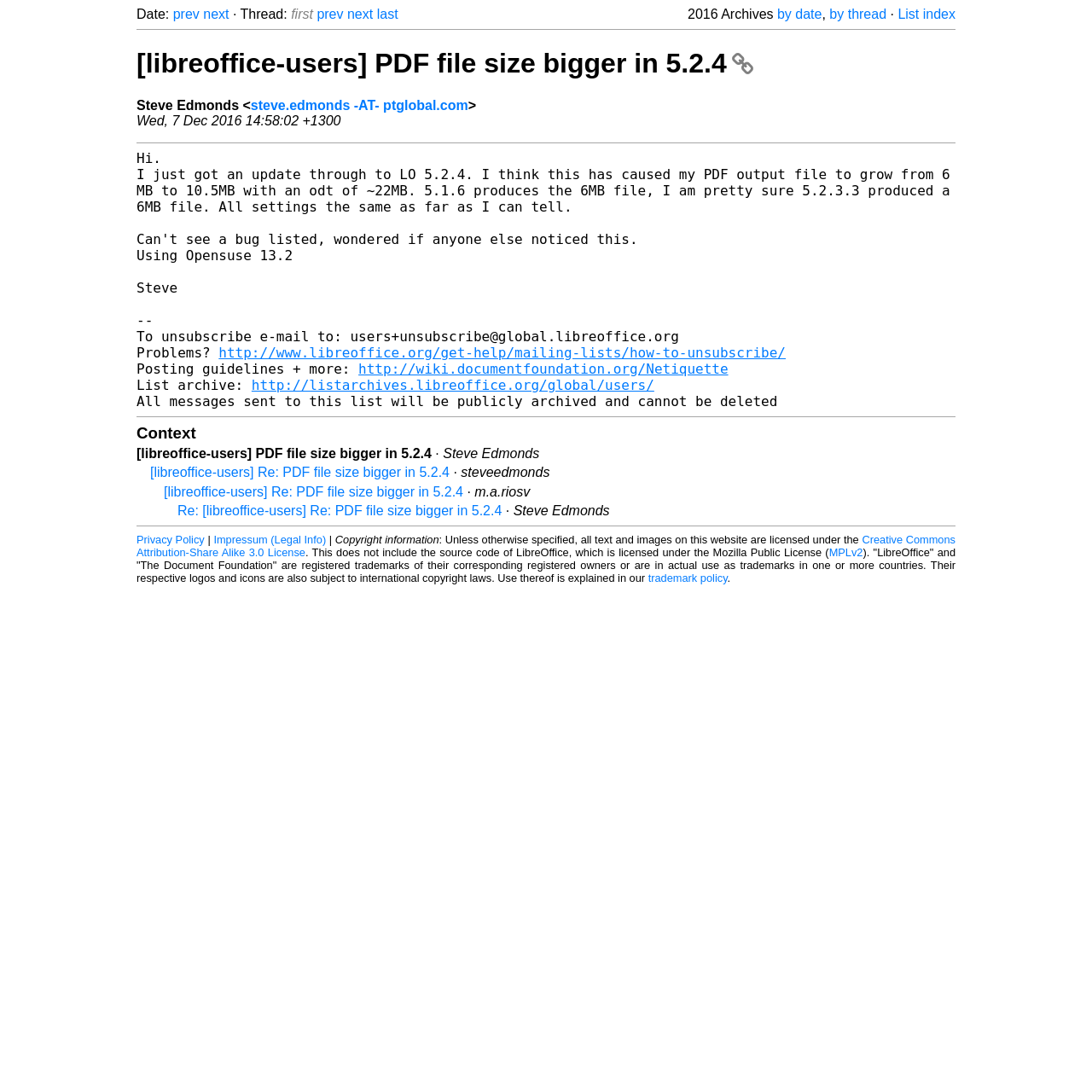Can you identify the bounding box coordinates of the clickable region needed to carry out this instruction: 'view thread'? The coordinates should be four float numbers within the range of 0 to 1, stated as [left, top, right, bottom].

[0.267, 0.006, 0.287, 0.02]